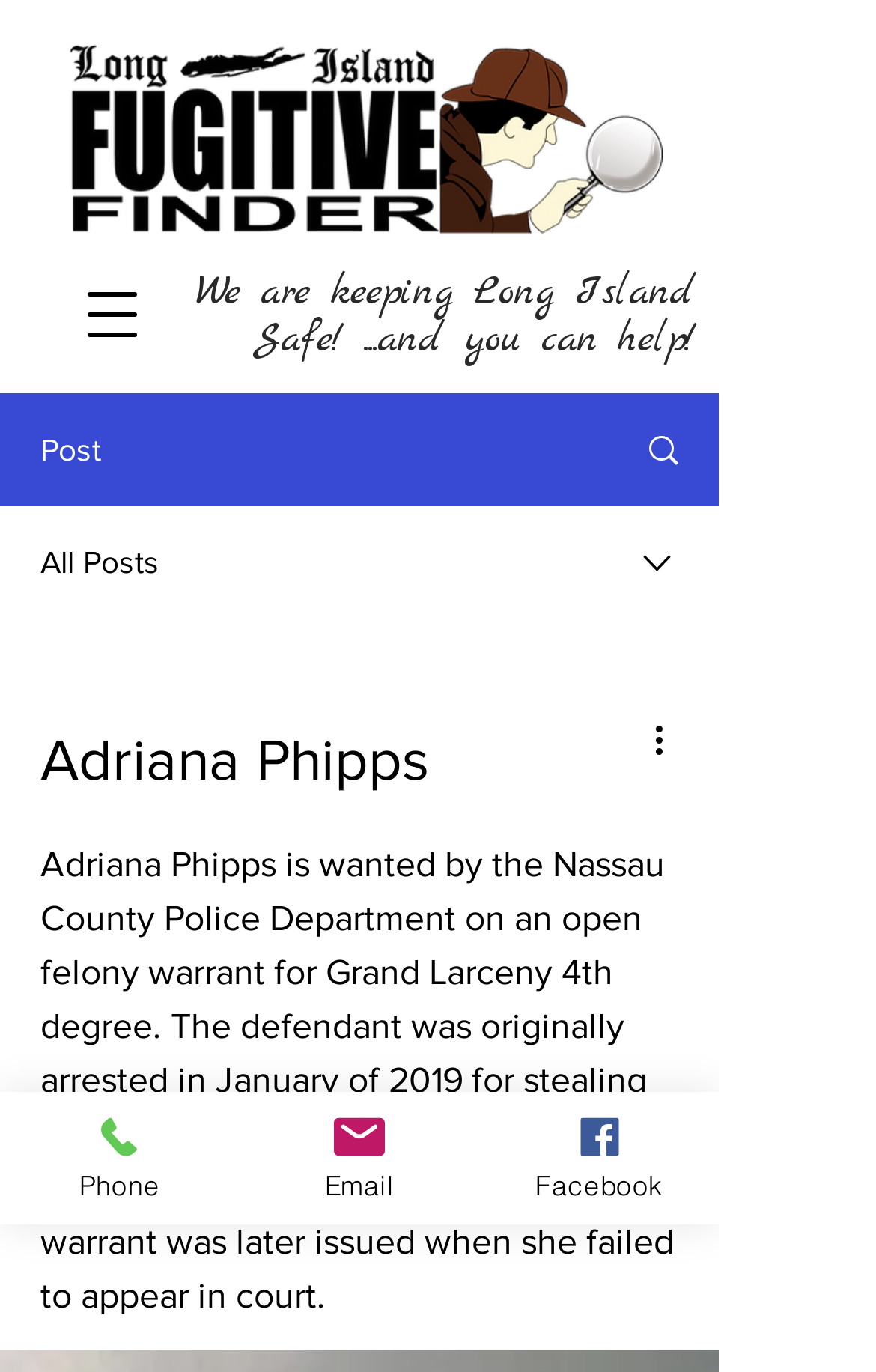Where did Adriana Phipps steal merchandise from?
Examine the image closely and answer the question with as much detail as possible.

The webpage states that Adriana Phipps was originally arrested in January of 2019 for stealing merchandise from the Victoria’s Secret store in North New Hyde Park, NY.